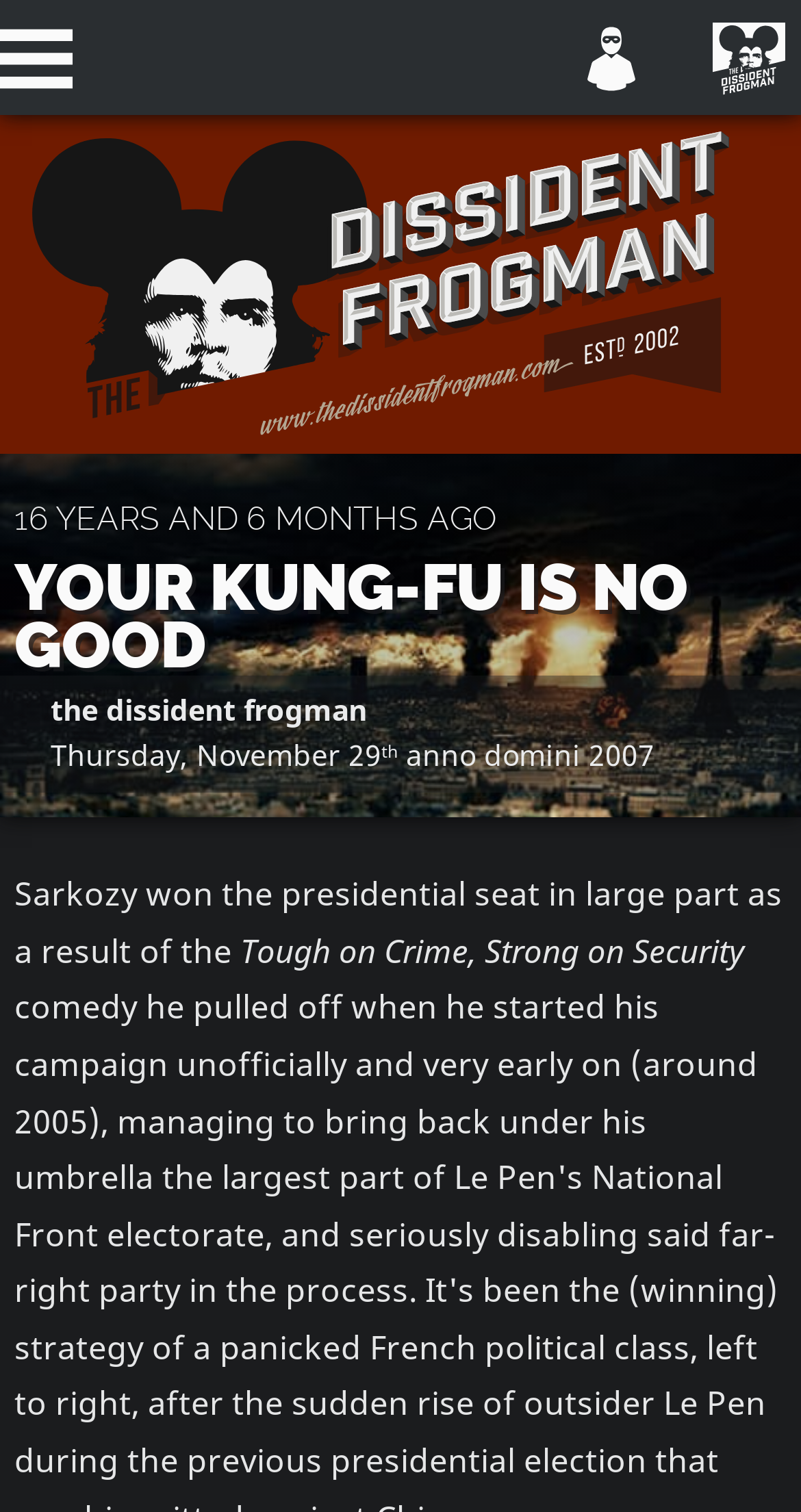What is the label above the first textbox?
Make sure to answer the question with a detailed and comprehensive explanation.

I found the label by looking at the static text element above the first textbox, which contains the text 'city:'.